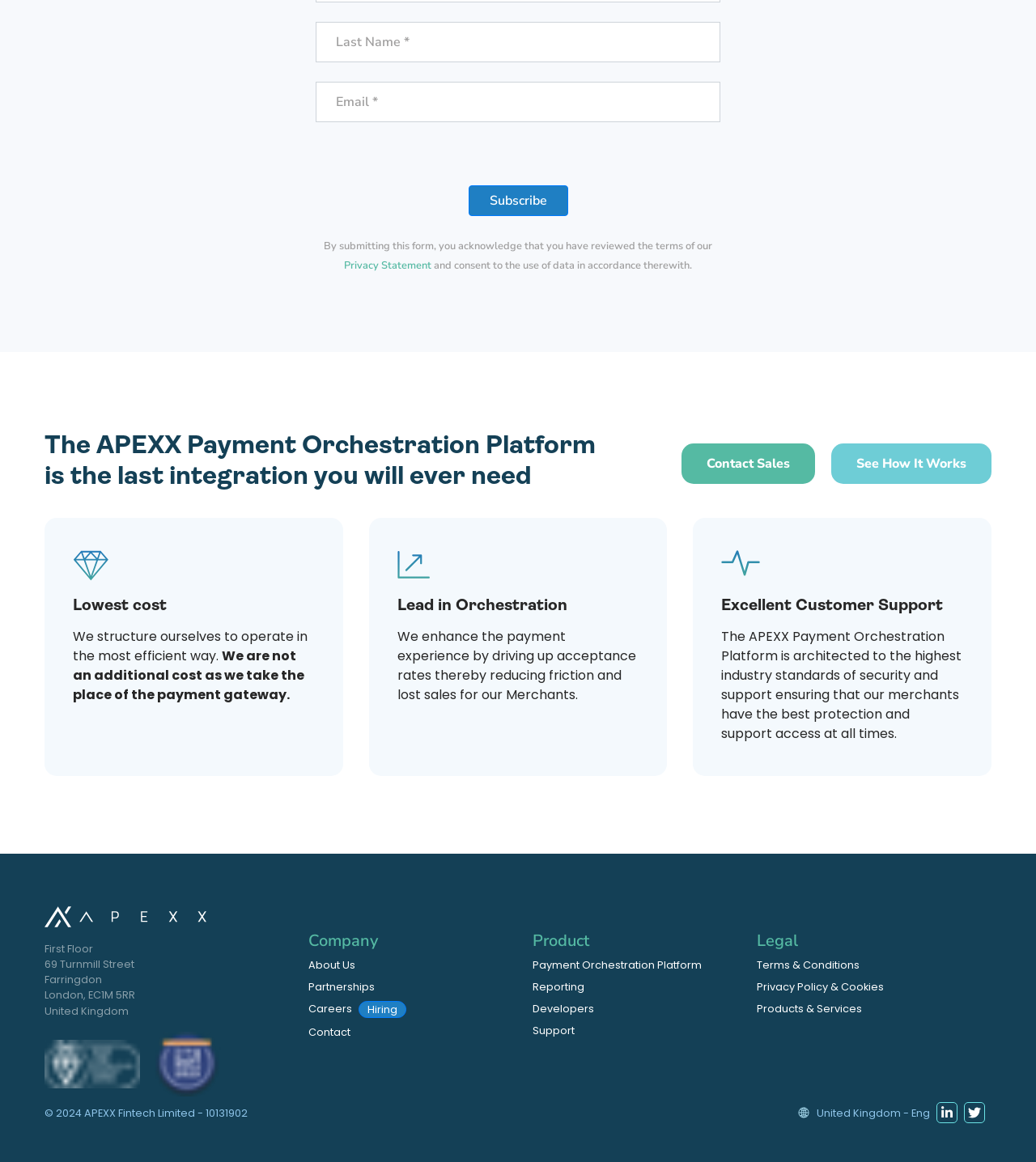Determine the bounding box coordinates of the section to be clicked to follow the instruction: "Enter email address". The coordinates should be given as four float numbers between 0 and 1, formatted as [left, top, right, bottom].

[0.305, 0.019, 0.695, 0.054]